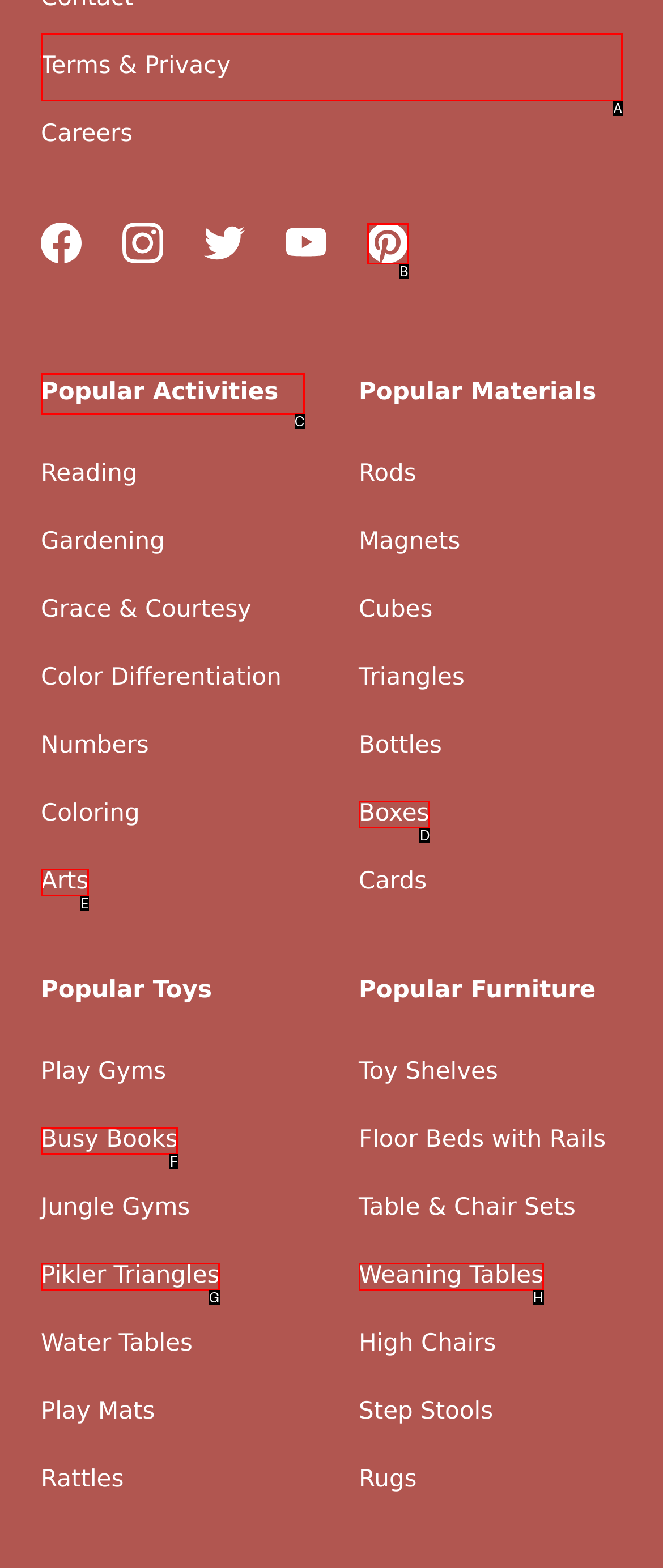For the task: Explore popular activities, tell me the letter of the option you should click. Answer with the letter alone.

C